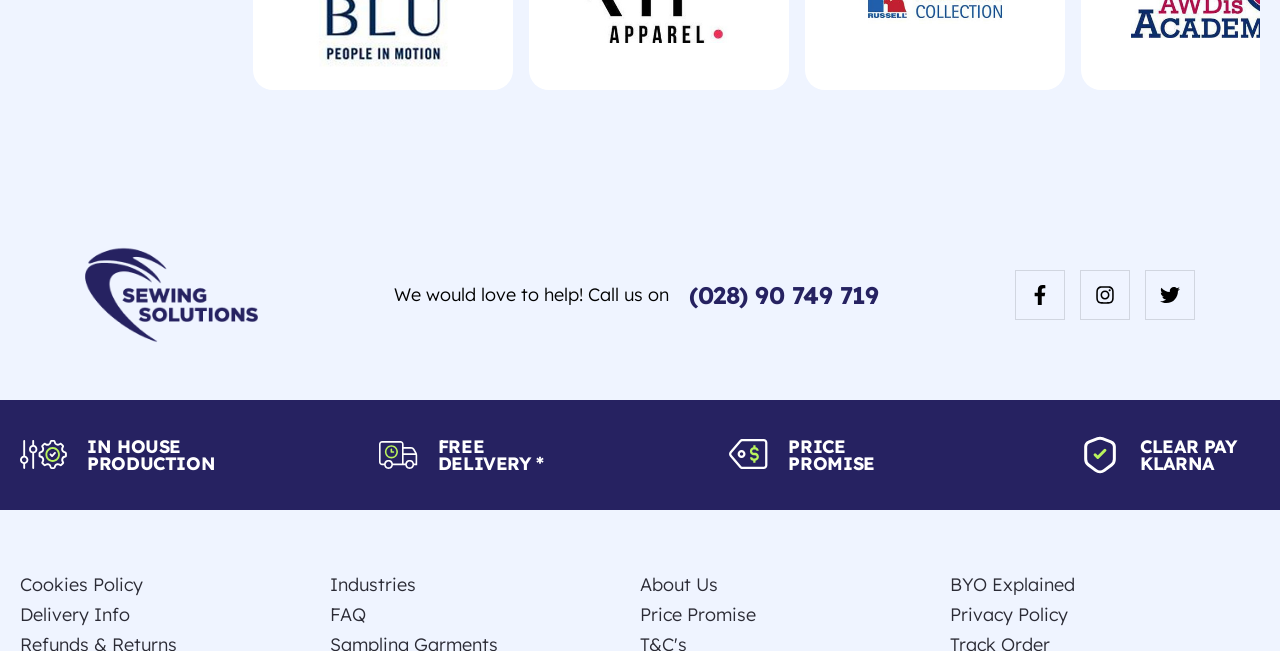Please mark the bounding box coordinates of the area that should be clicked to carry out the instruction: "Read about BYO Explained".

[0.742, 0.879, 0.84, 0.915]